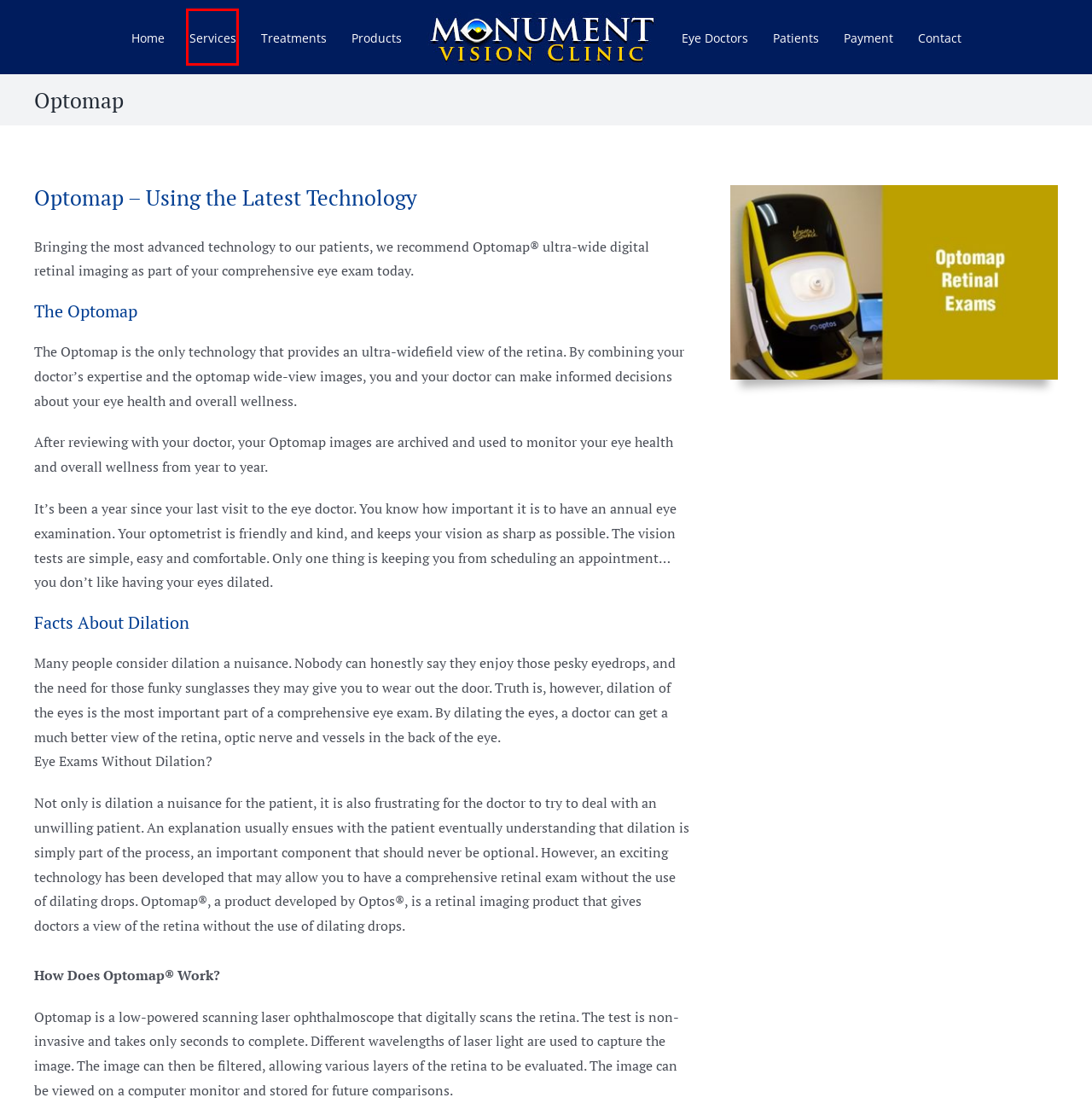You have been given a screenshot of a webpage with a red bounding box around a UI element. Select the most appropriate webpage description for the new webpage that appears after clicking the element within the red bounding box. The choices are:
A. Patients - Monument Vision Clinic
B. Products - Monument Vision Clinic
C. Services - Monument Vision Clinic
D. Contact - Monument Vision Clinic
E. Eye Doctors - Monument Vision Clinic
F. Treatments - Monument Vision Clinic
G. Home - Monument Vision Clinic
H. Web Payments

C